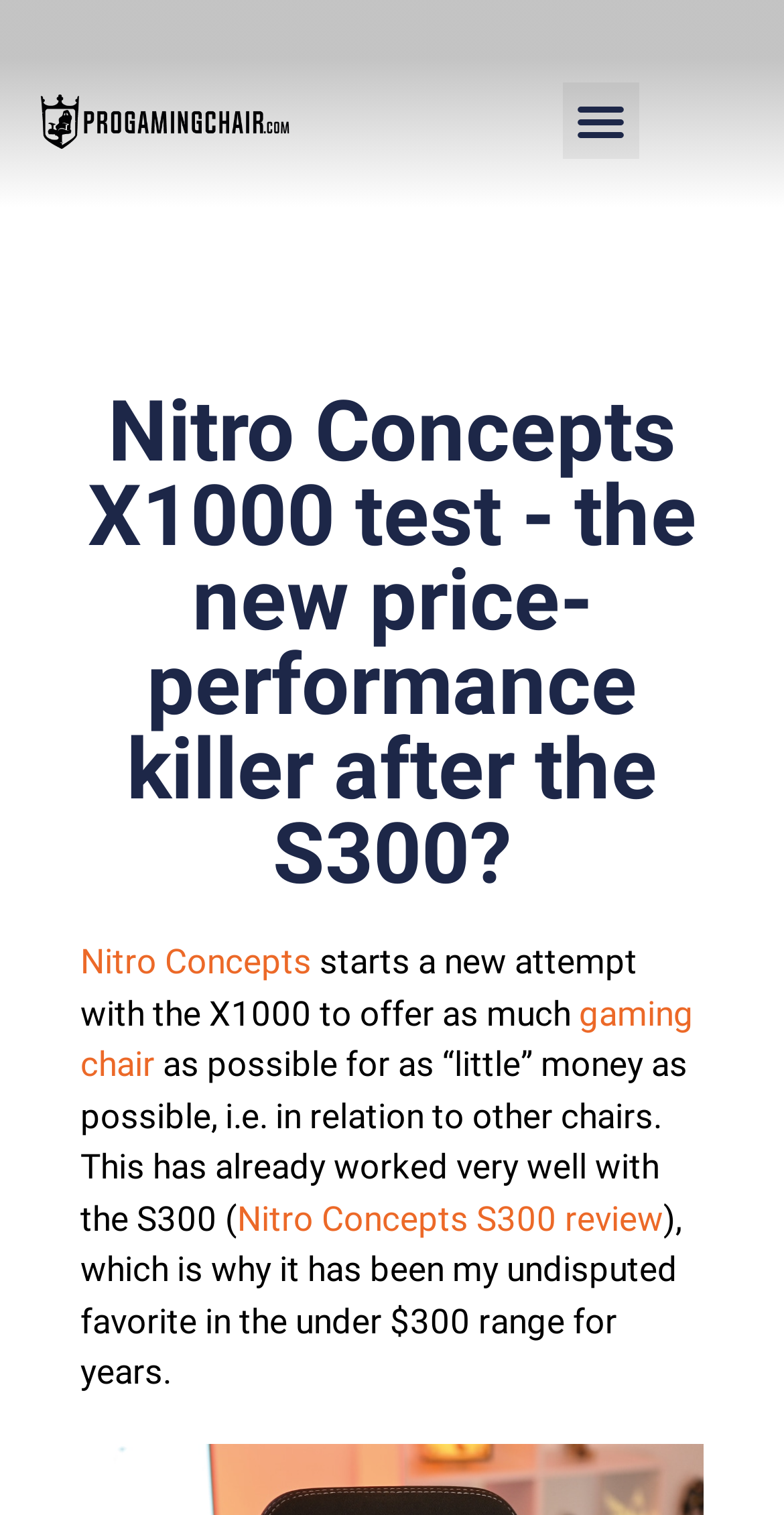Please provide the bounding box coordinates for the UI element as described: "Menu". The coordinates must be four floats between 0 and 1, represented as [left, top, right, bottom].

[0.718, 0.055, 0.814, 0.105]